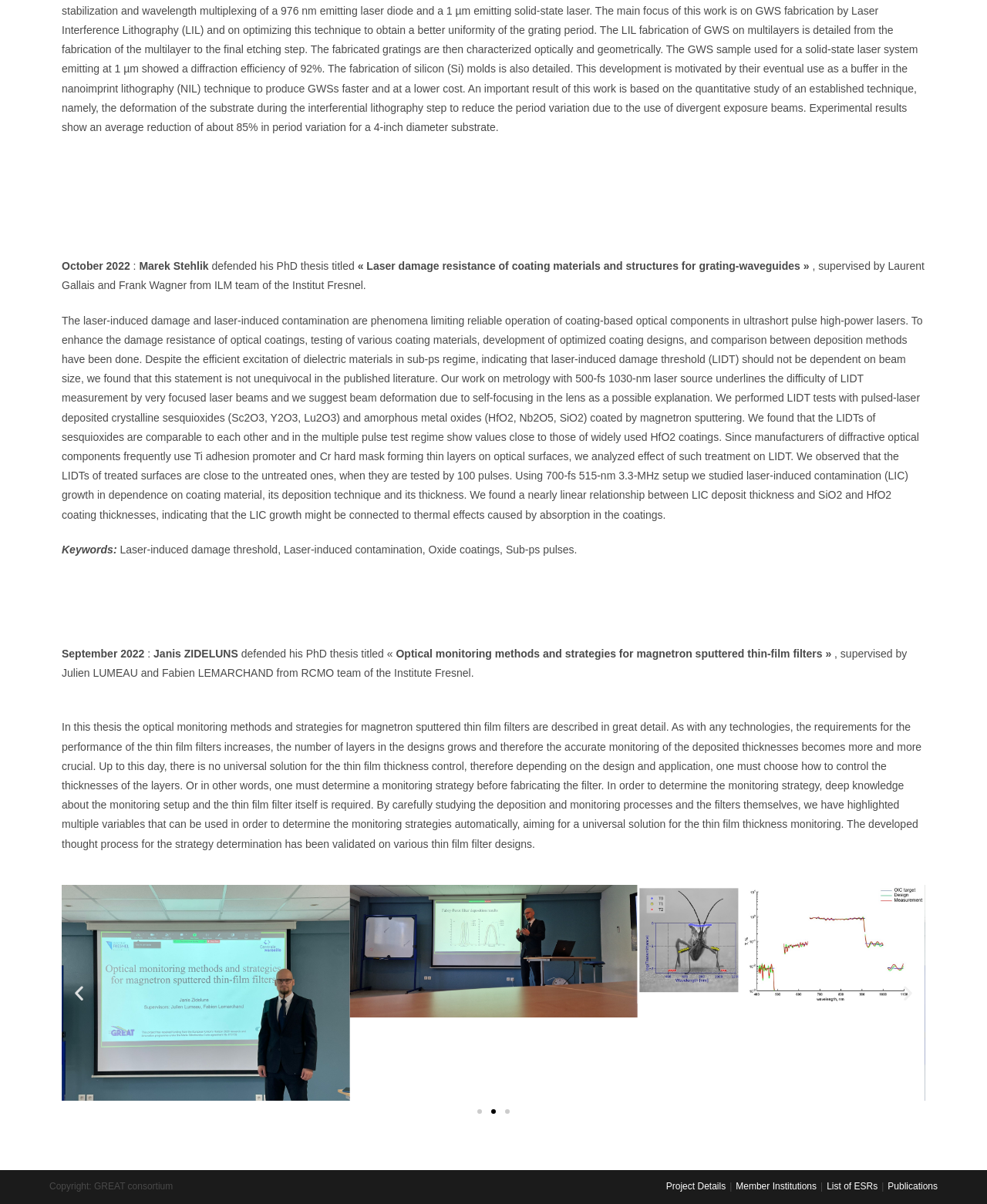Can you find the bounding box coordinates for the UI element given this description: "Project Details"? Provide the coordinates as four float numbers between 0 and 1: [left, top, right, bottom].

[0.675, 0.981, 0.735, 0.99]